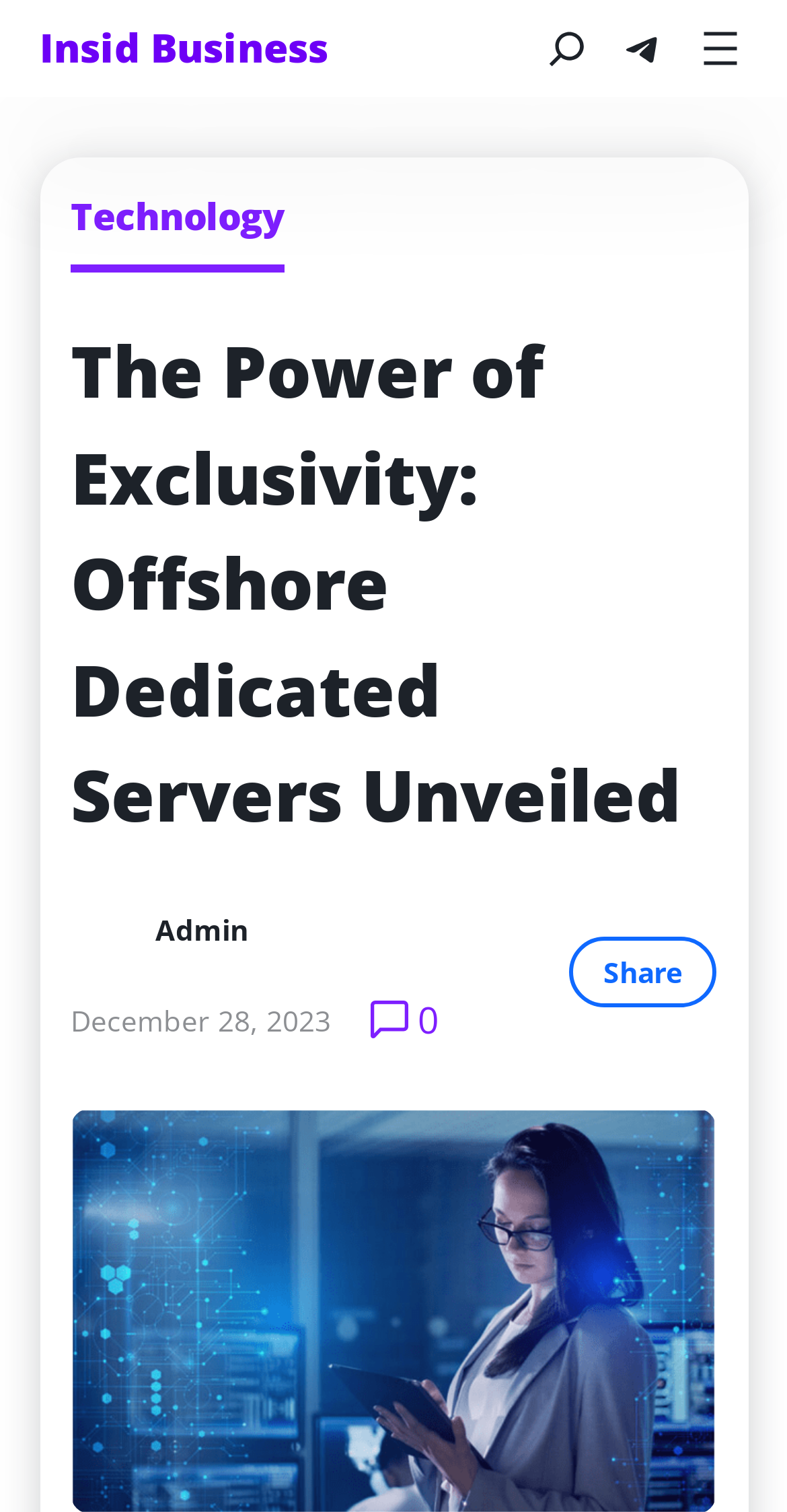Write an exhaustive caption that covers the webpage's main aspects.

The webpage appears to be a blog post or article titled "The Power of Exclusivity: Offshore Dedicated Servers Unveiled". At the top, there is a heading that reads "Business", which is also a clickable link. Below this heading, there is a partial text "Insid" that seems to be cut off.

To the right of the "Business" heading, there is a link labeled "Technology". Below this link, the main title of the article "The Power of Exclusivity: Offshore Dedicated Servers Unveiled" is displayed in a larger font size.

On the right side of the page, there is an image of an administrator, labeled "Admin", which is positioned above a text that reads "December 28, 2023", indicating the date of the article. Below the date, there are two links, one labeled "0" and another labeled "Share", which are positioned side by side.

Overall, the webpage seems to be discussing the topic of offshore dedicated servers and their benefits, with a focus on business and technology.